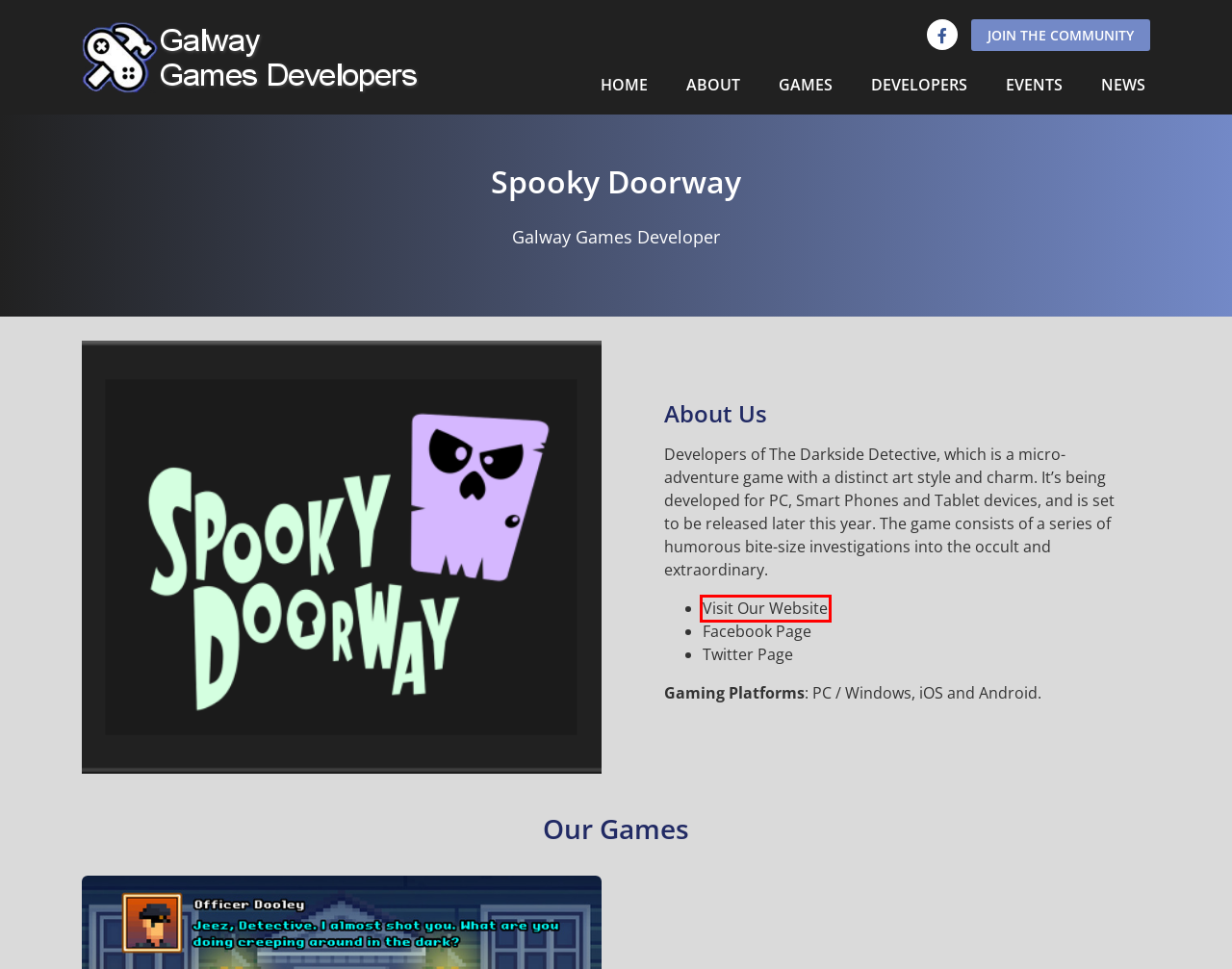Observe the webpage screenshot and focus on the red bounding box surrounding a UI element. Choose the most appropriate webpage description that corresponds to the new webpage after clicking the element in the bounding box. Here are the candidates:
A. Galway Games Developers | About Galway Games Developers
B. Galway Games Developers | All Posts
C. Spooky Doorway – Tellers of spooky tales  👻
D. Galway Games Developers | Game Developers
E. Galway Games Developers | Home Page
F. Gaido | Home Page
G. Galway Games Developers | Games
H. Galway Games Developers | All Events

C